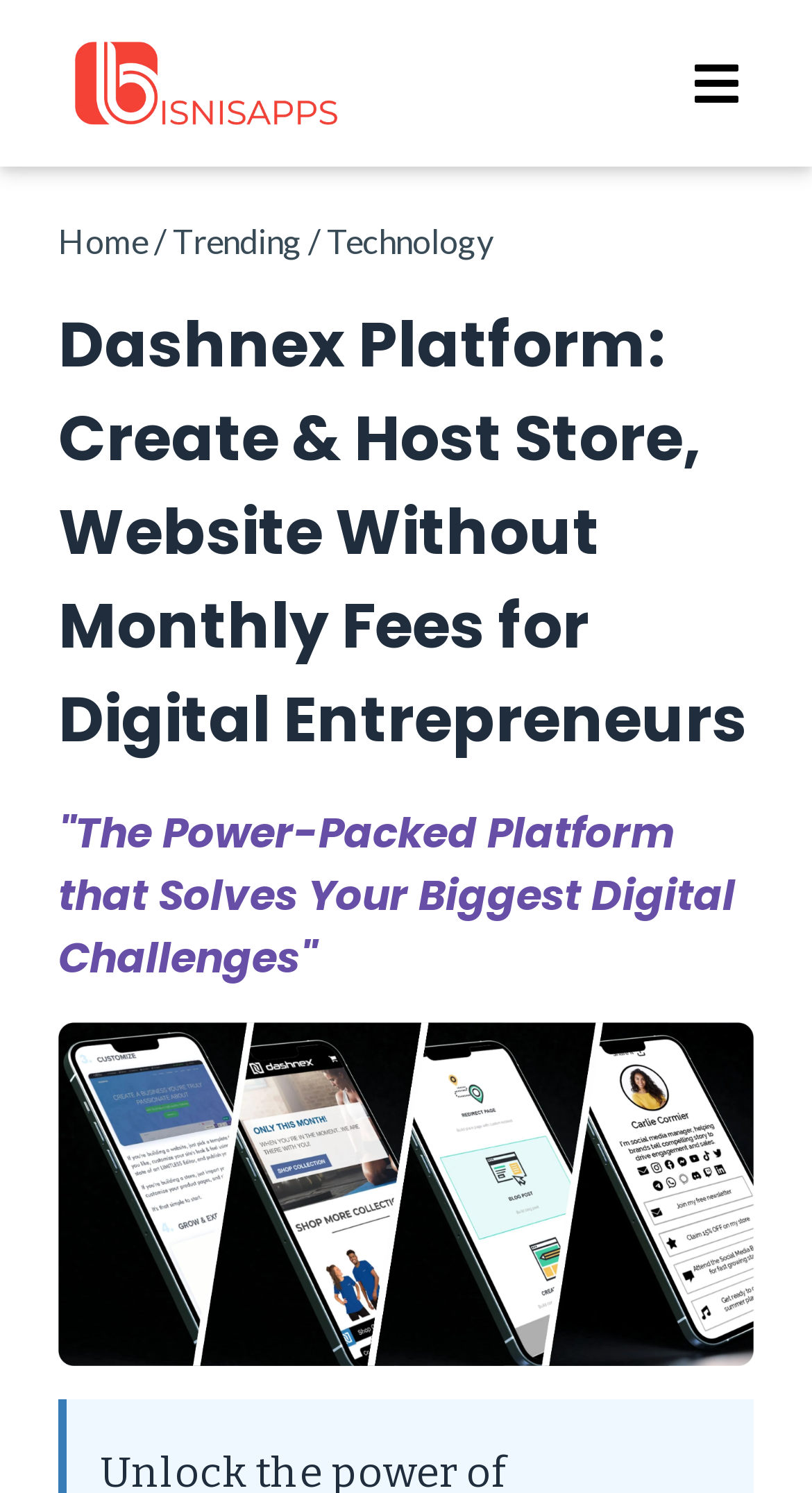Locate the bounding box coordinates of the element that should be clicked to execute the following instruction: "Click the button to get started".

[0.855, 0.039, 0.909, 0.073]